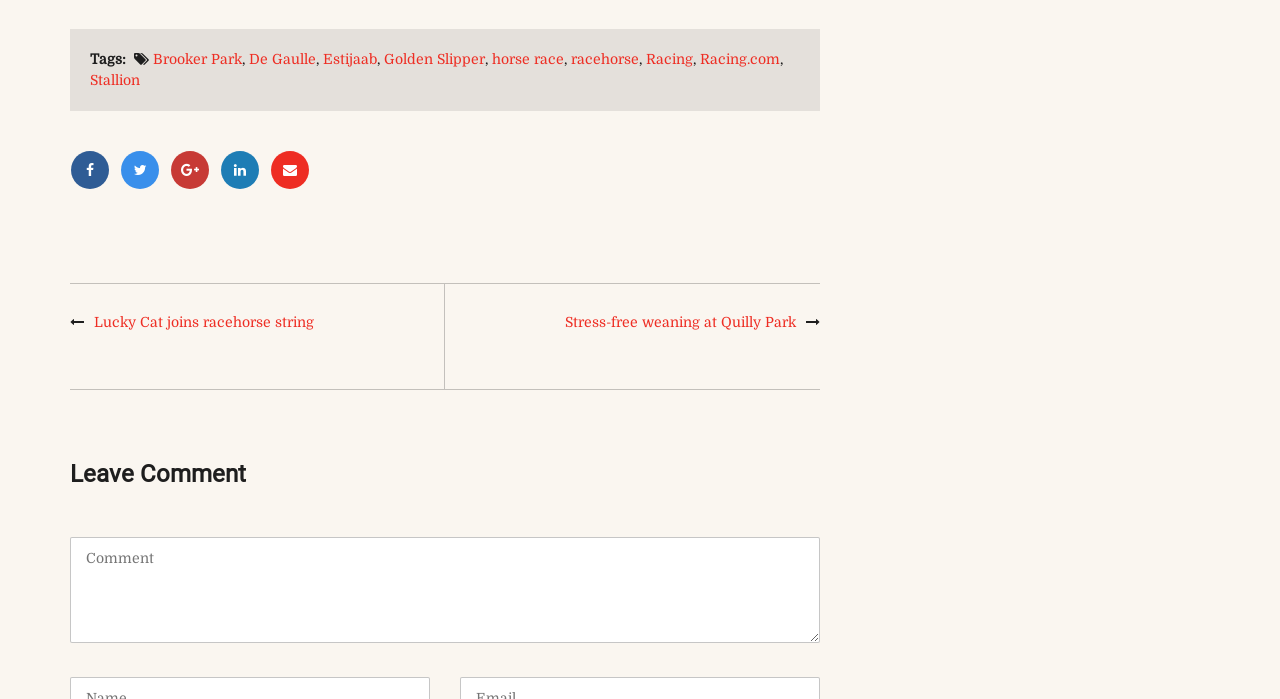Please locate the bounding box coordinates for the element that should be clicked to achieve the following instruction: "Click on the link to Lucky Cat joins racehorse string". Ensure the coordinates are given as four float numbers between 0 and 1, i.e., [left, top, right, bottom].

[0.073, 0.45, 0.245, 0.473]